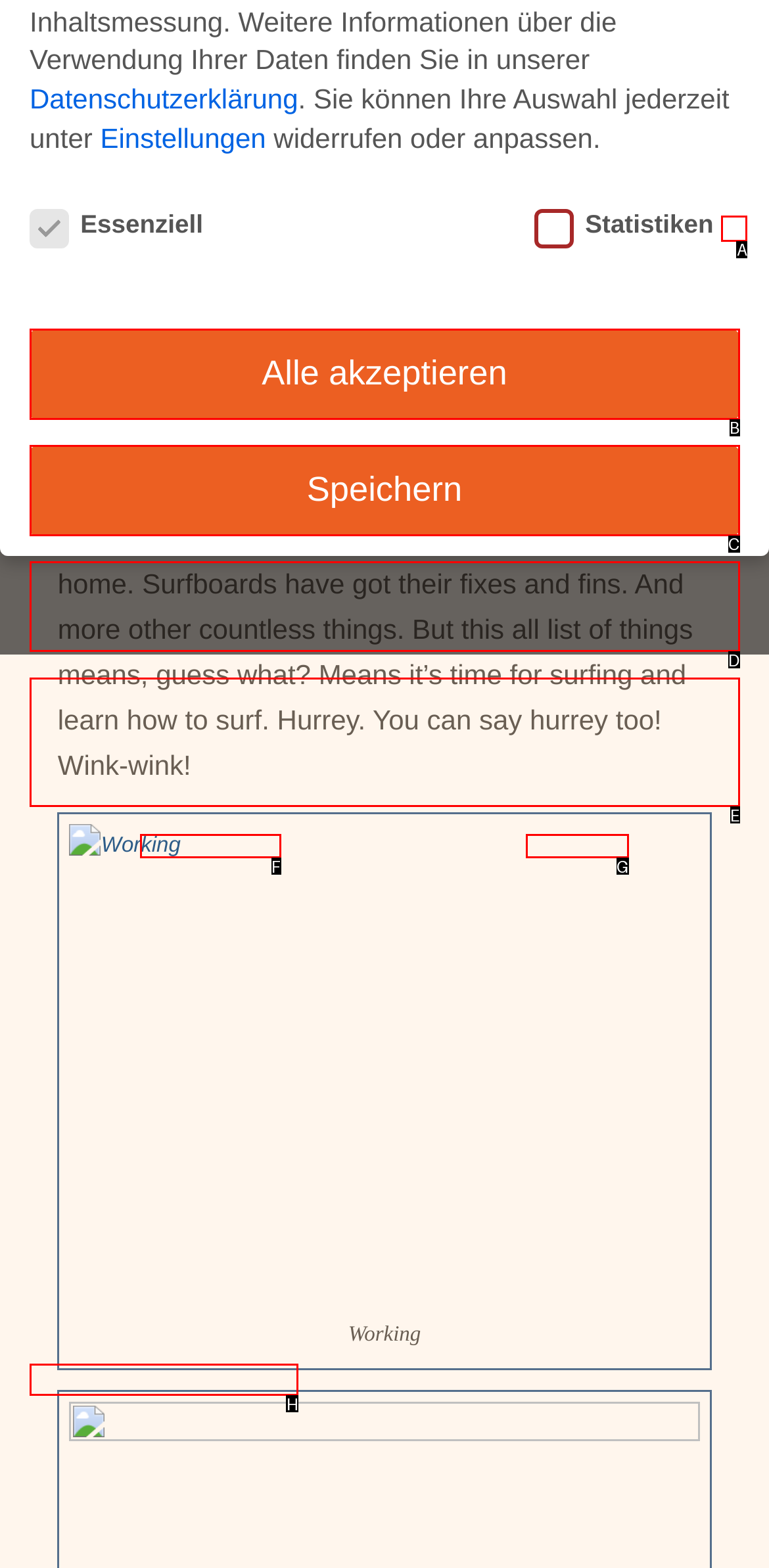Match the description: Nur essenzielle Cookies akzeptieren to the appropriate HTML element. Respond with the letter of your selected option.

D